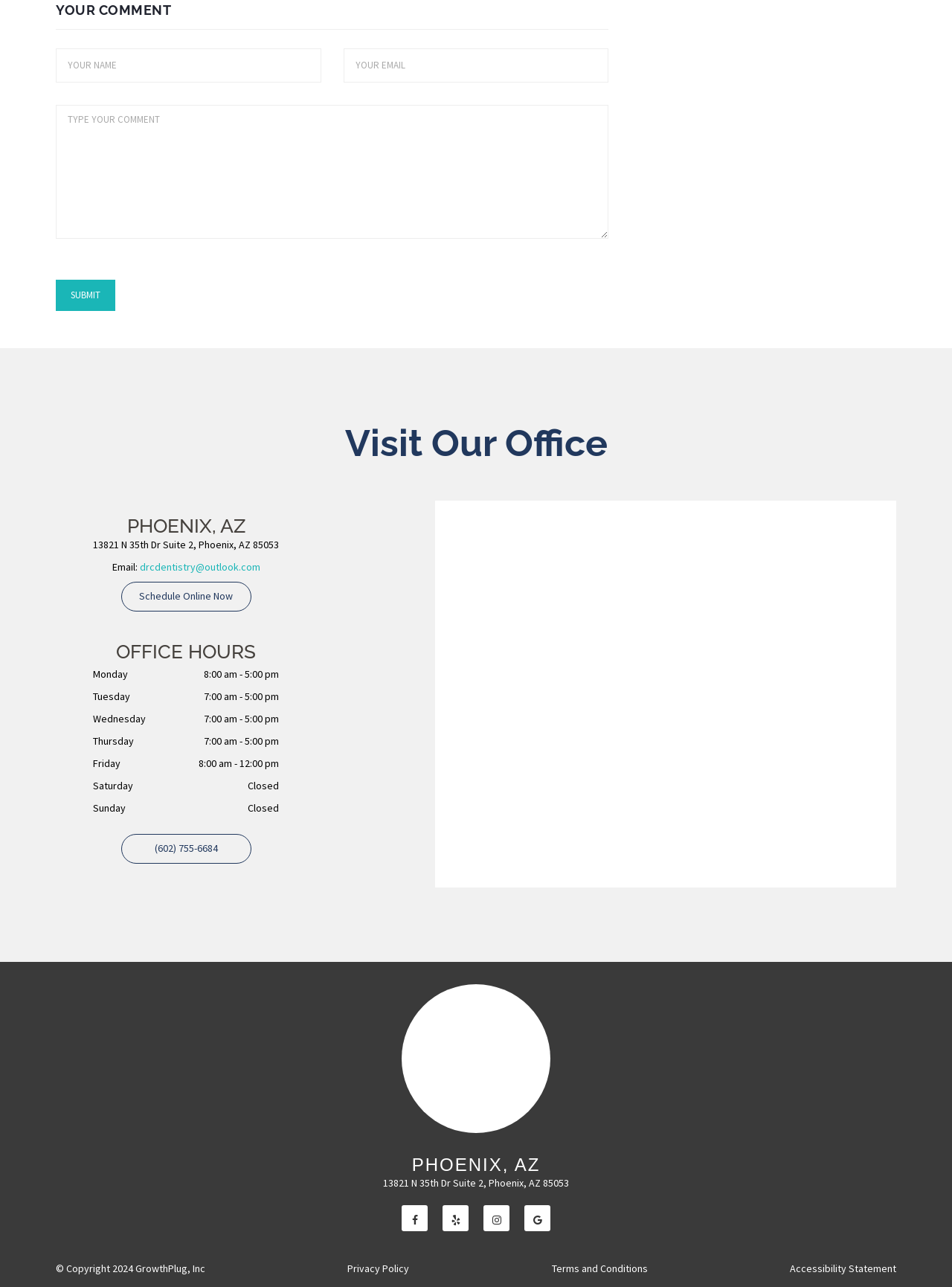How many textboxes are there in the comment section?
By examining the image, provide a one-word or phrase answer.

3